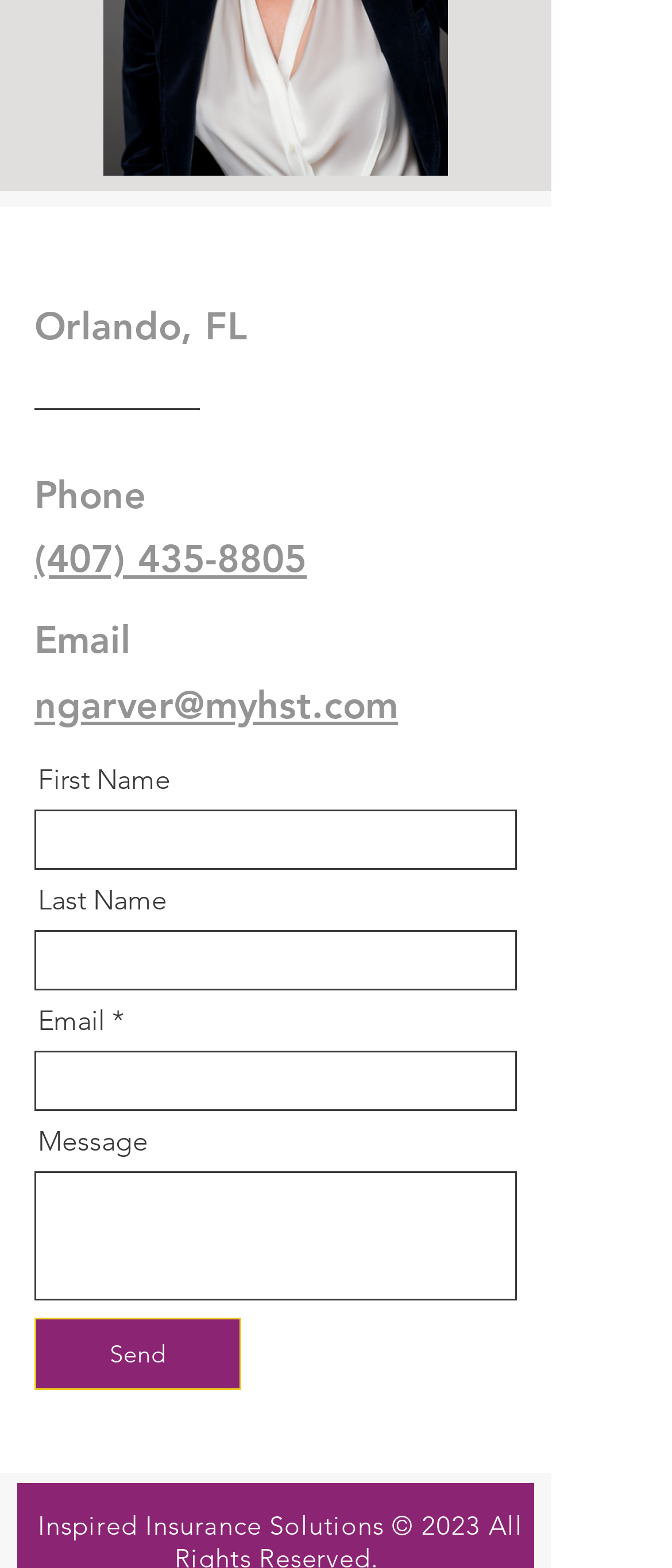Respond with a single word or phrase to the following question: What is the email address?

ngarver@myhst.com